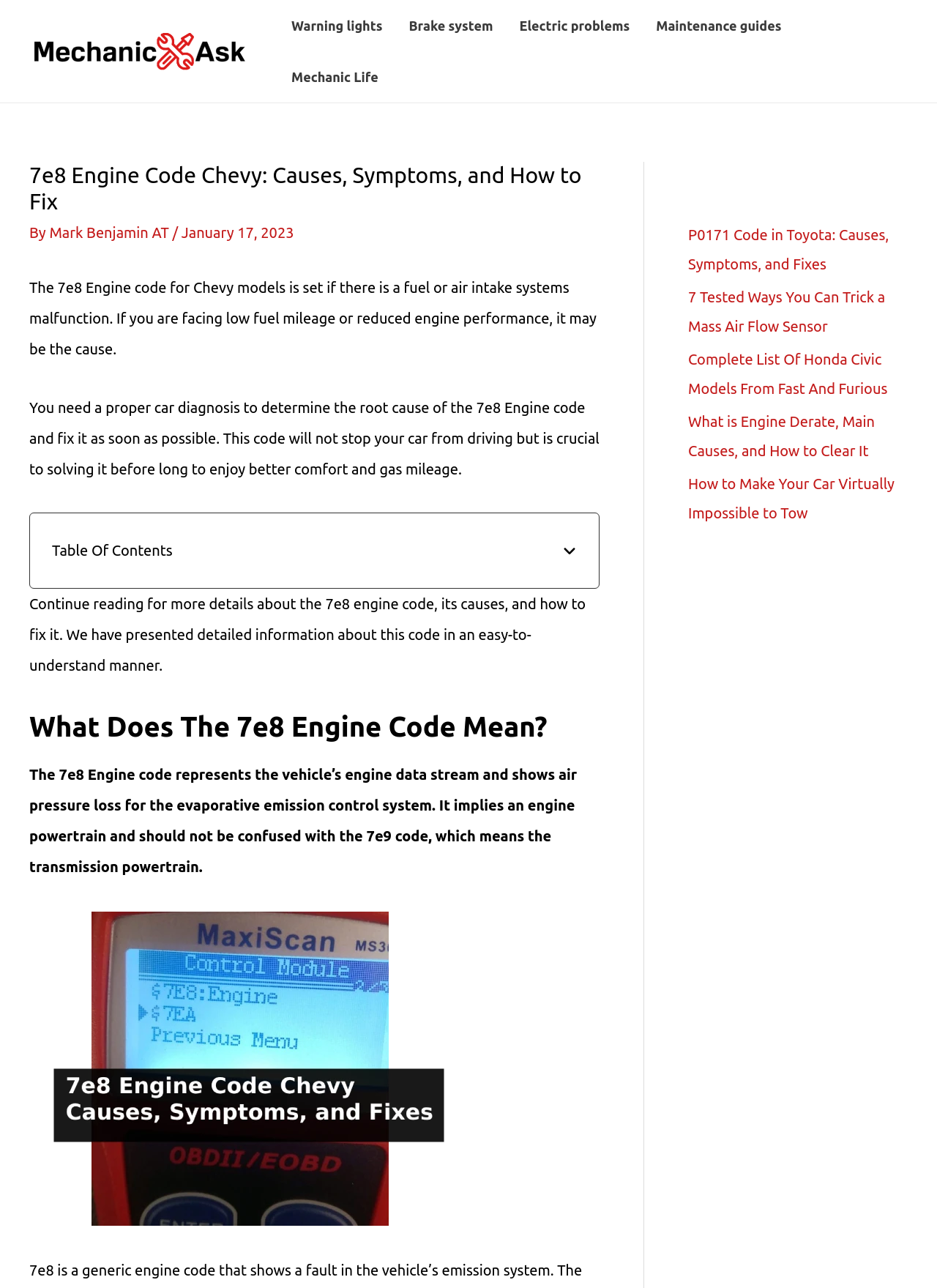Please provide a detailed answer to the question below based on the screenshot: 
What is the consequence of not fixing the 7e8 Engine code?

The webpage states that if you are facing low fuel mileage or reduced engine performance, it may be caused by the 7e8 Engine code. This implies that not fixing the code can lead to reduced engine performance and other issues.